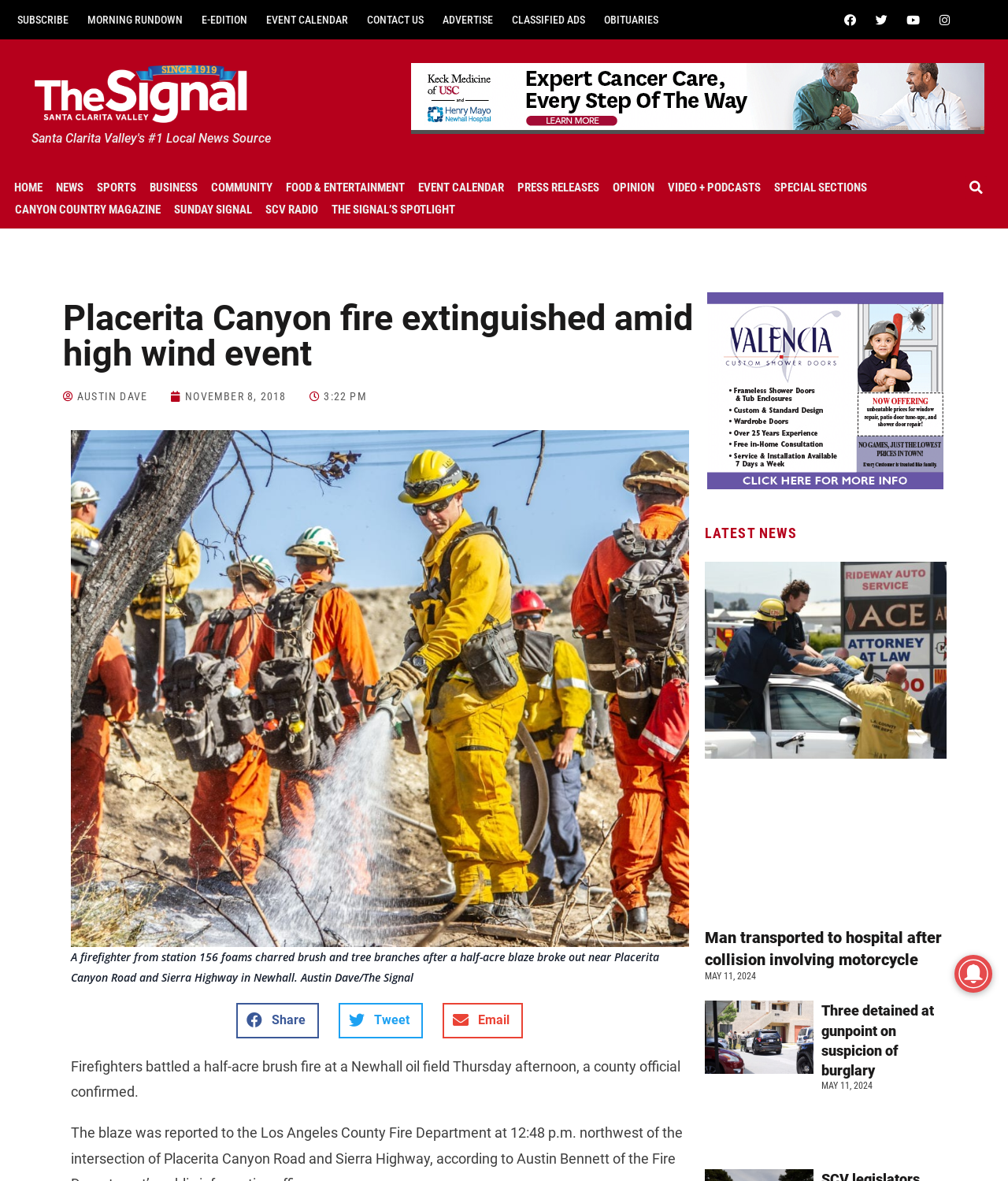Locate the bounding box coordinates of the clickable area needed to fulfill the instruction: "Subscribe to the newsletter".

[0.008, 0.009, 0.077, 0.025]